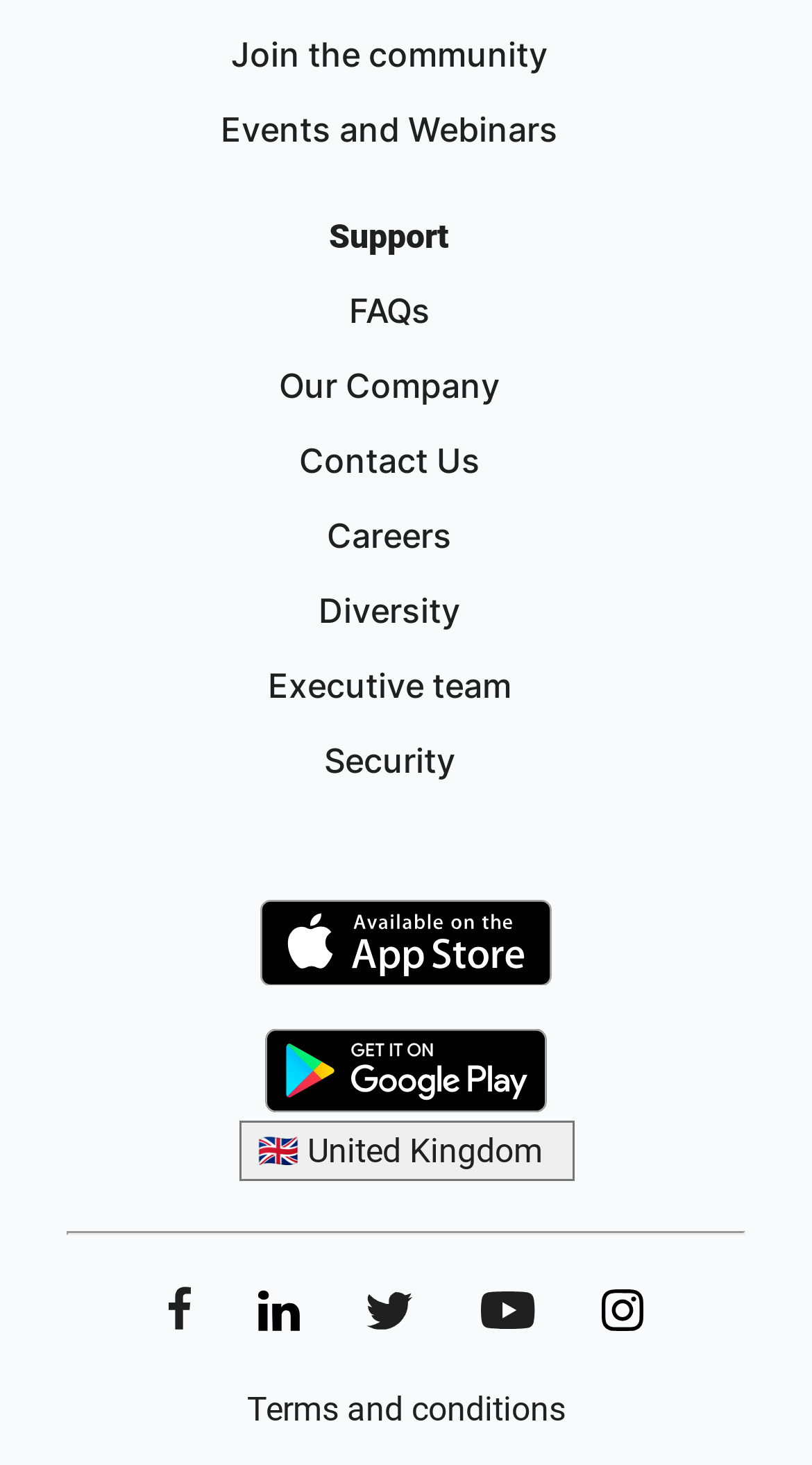How many social media links are there?
Using the image, elaborate on the answer with as much detail as possible.

There are 5 social media links on the webpage, which are Facebook, LinkedIn, Twitter, YouTube, and Instagram, located at the bottom of the webpage with their respective images.